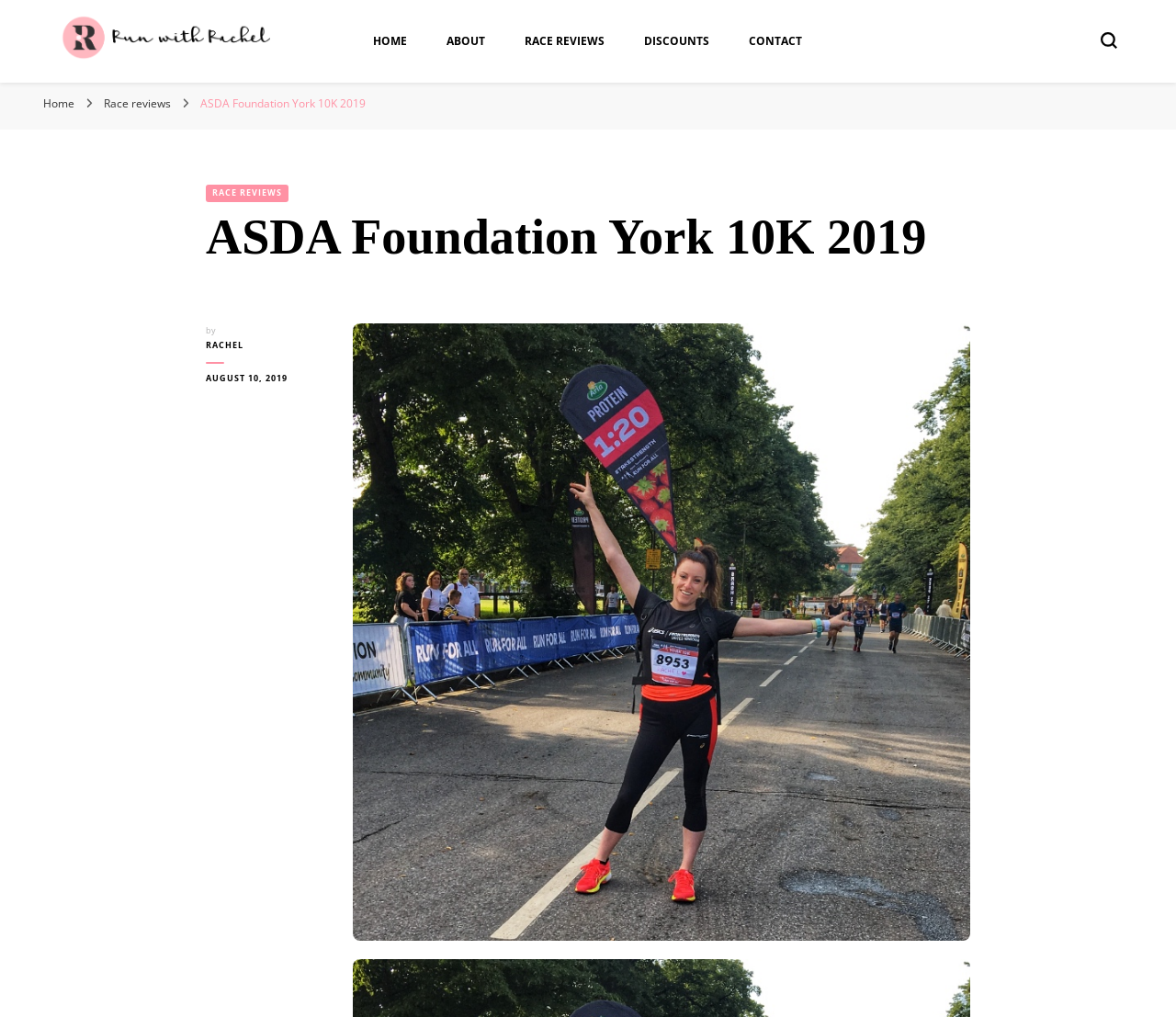What is the name of the online publication?
Provide an in-depth and detailed explanation in response to the question.

The name of the online publication can be found in the top-left corner of the webpage, where it says 'Run with Rachel' in a logo format, and also as a static text below it, which reads 'The online publication for women who love running'.